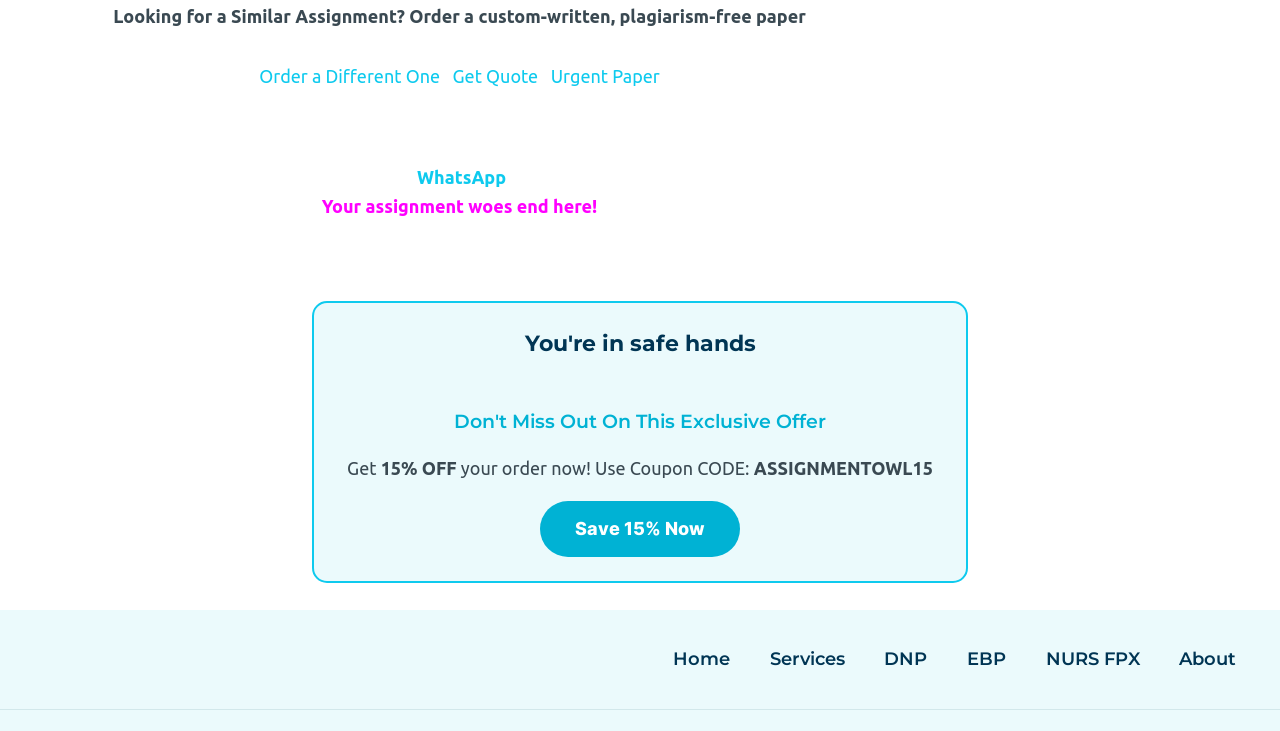Determine the bounding box coordinates of the clickable element to complete this instruction: "Go to home page". Provide the coordinates in the format of four float numbers between 0 and 1, [left, top, right, bottom].

[0.51, 0.875, 0.586, 0.929]